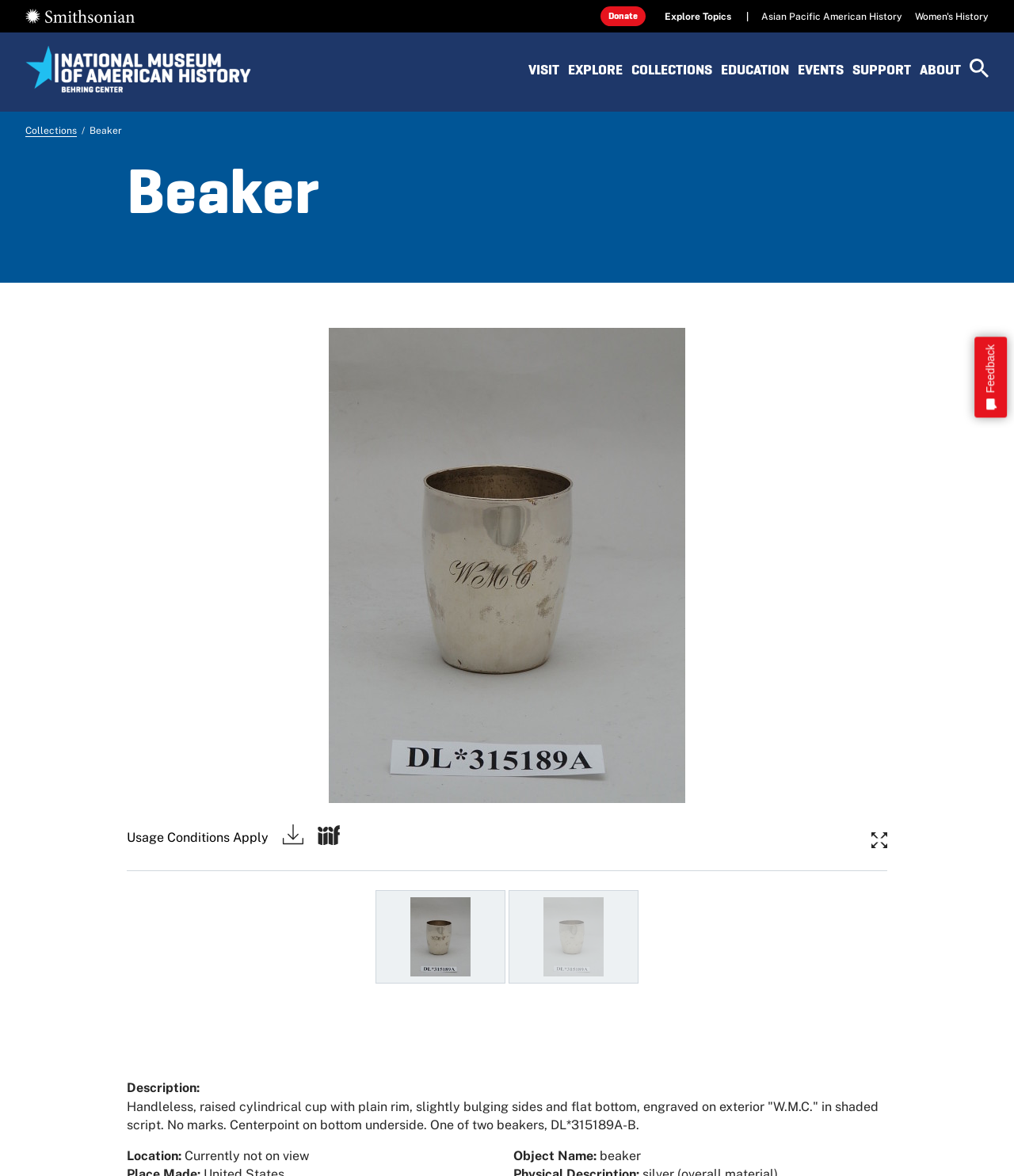Find the bounding box coordinates for the HTML element specified by: "Back to top".

[0.93, 0.801, 0.984, 0.848]